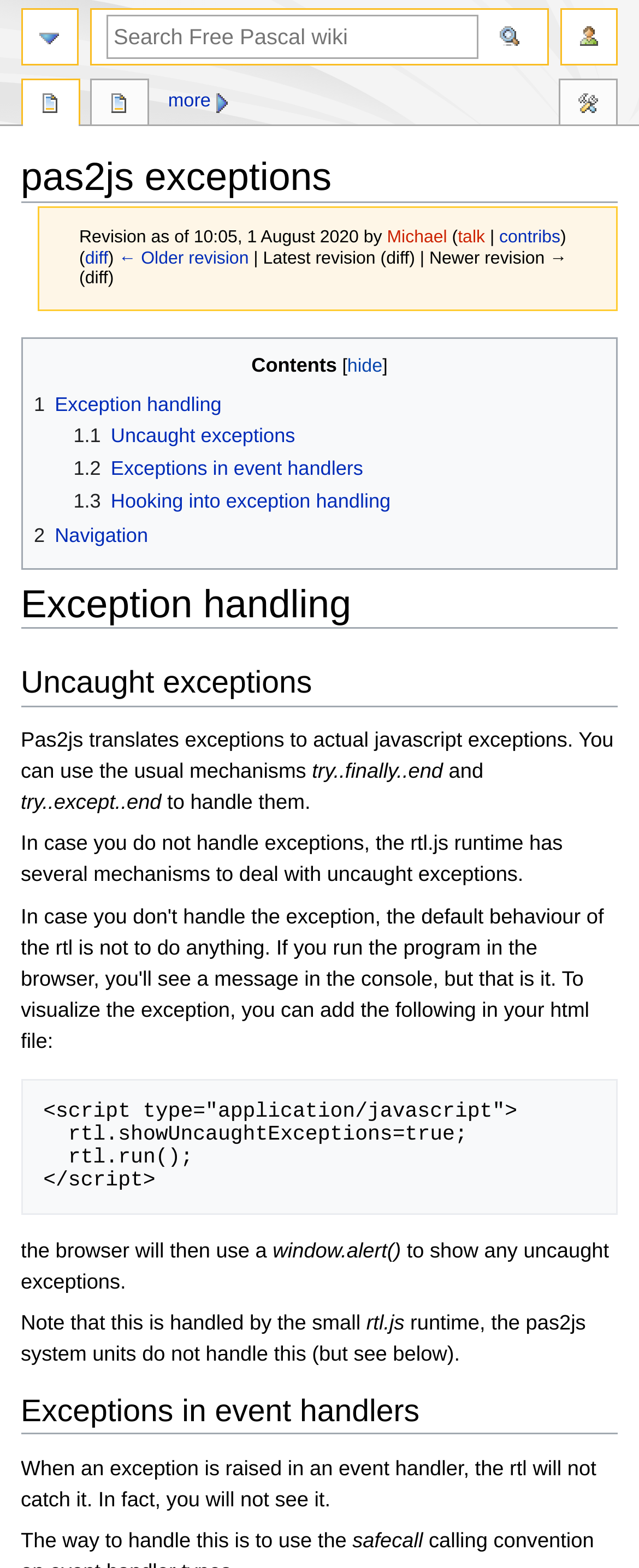What is the name of the runtime that deals with uncaught exceptions?
Answer the question in as much detail as possible.

The page mentions that the rtl.js runtime has several mechanisms to deal with uncaught exceptions, such as showing them in a window.alert() box.